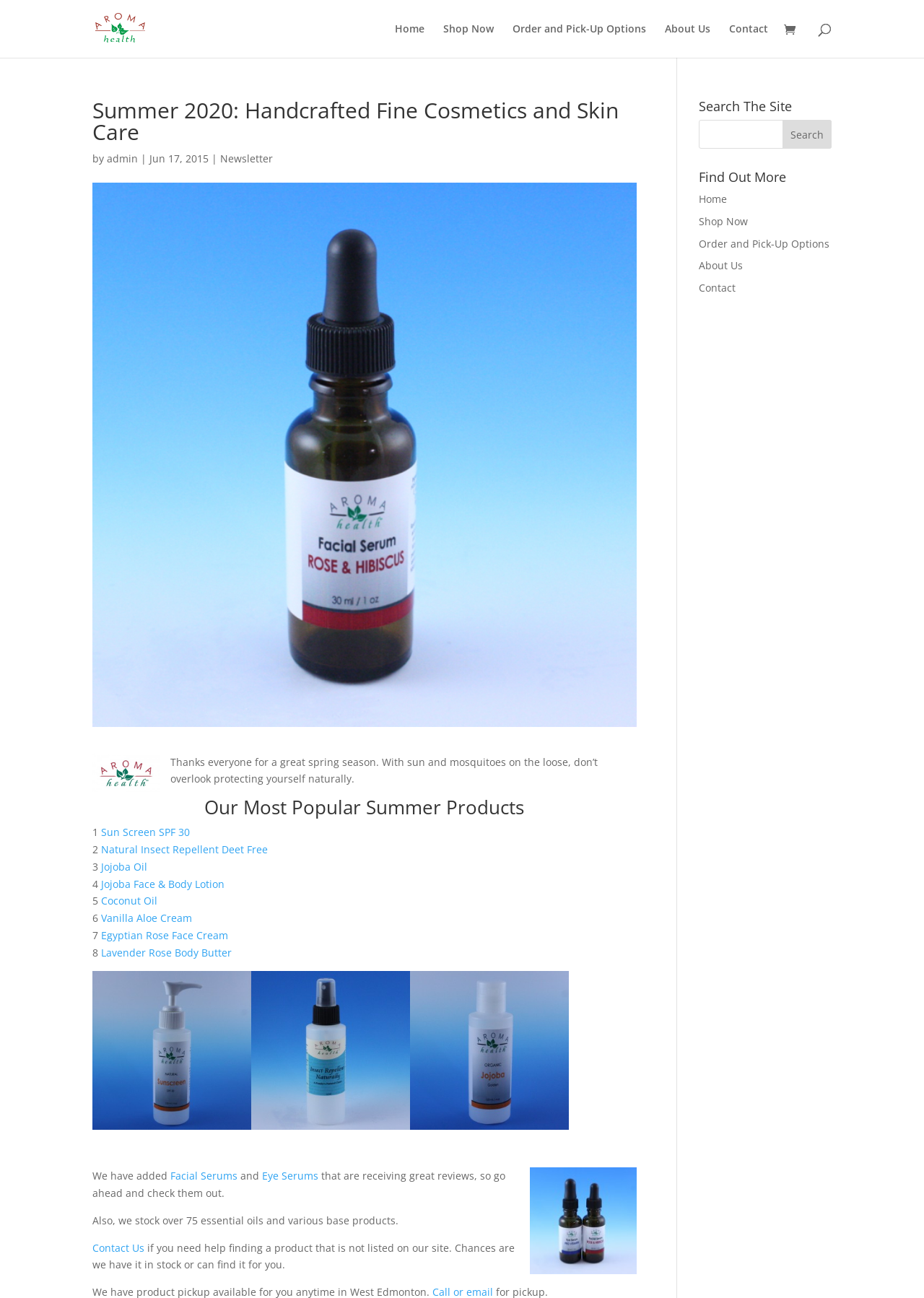Please find the bounding box coordinates of the element that you should click to achieve the following instruction: "Search for a product". The coordinates should be presented as four float numbers between 0 and 1: [left, top, right, bottom].

[0.756, 0.092, 0.9, 0.115]